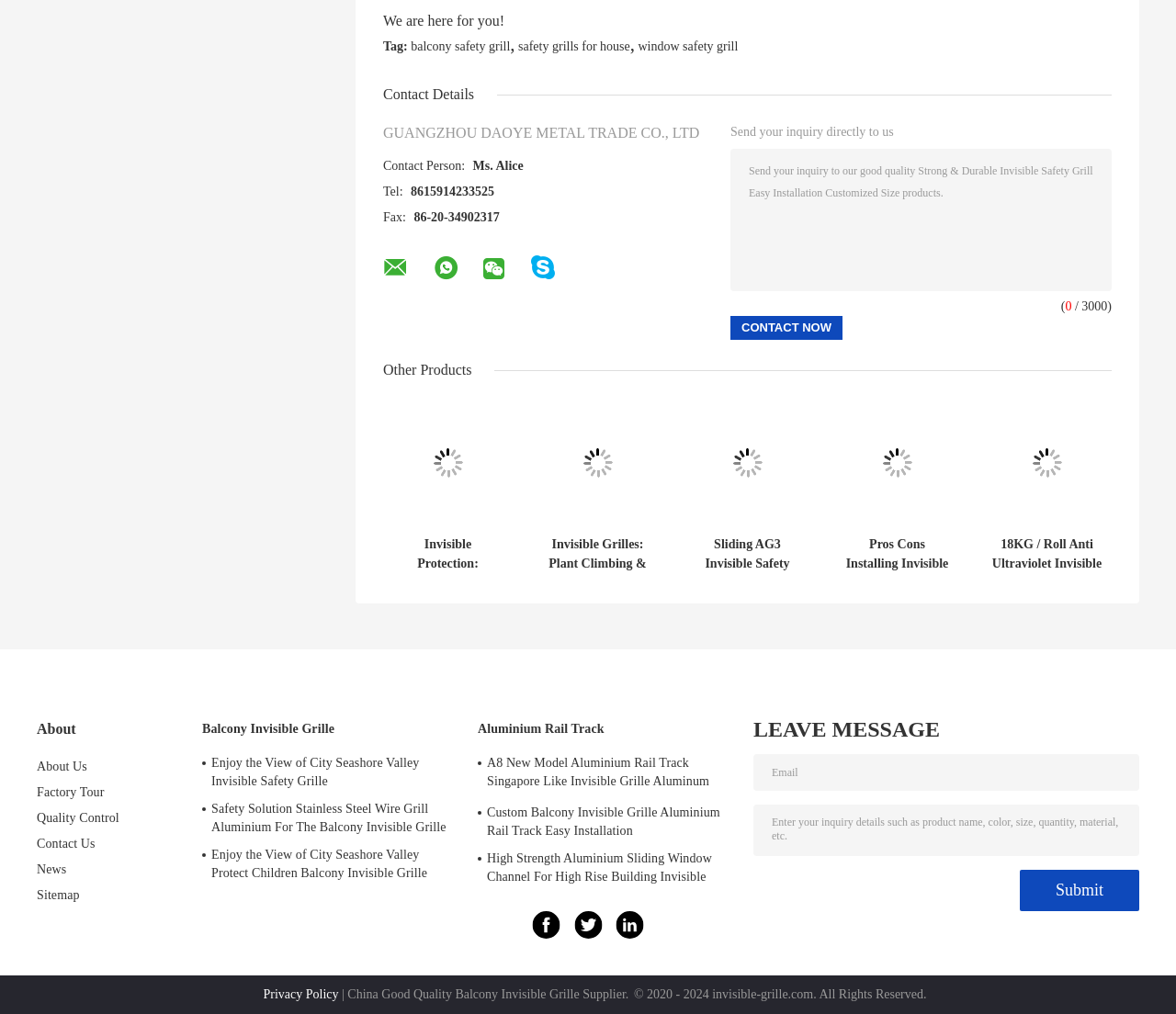Find the bounding box coordinates of the area that needs to be clicked in order to achieve the following instruction: "View the 'Invisible Protection: Stainless Steel Cables Balcony Safety Grille' product". The coordinates should be specified as four float numbers between 0 and 1, i.e., [left, top, right, bottom].

[0.326, 0.392, 0.436, 0.52]